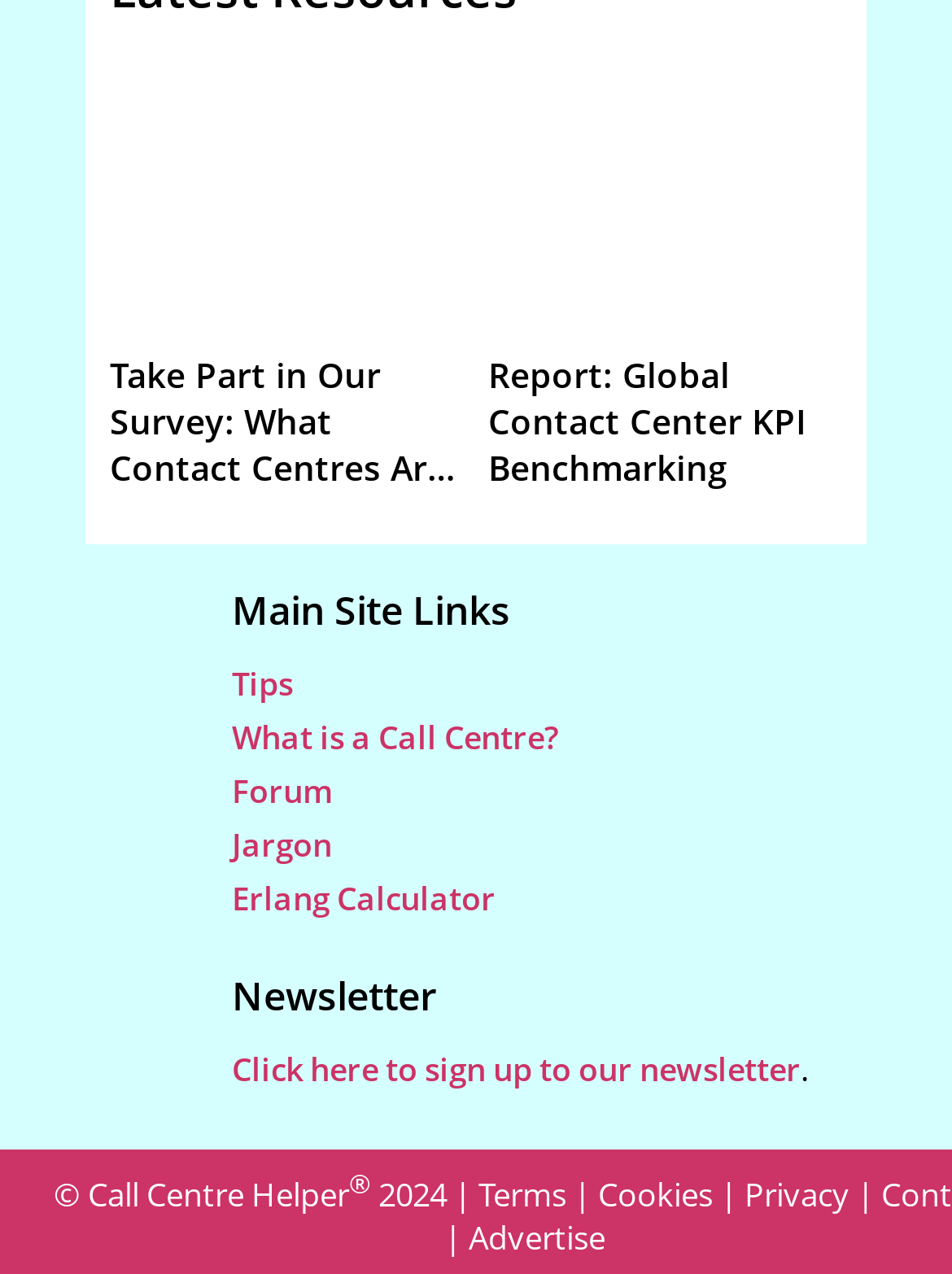Use a single word or phrase to answer the following:
How many links are available in the footer section?

5